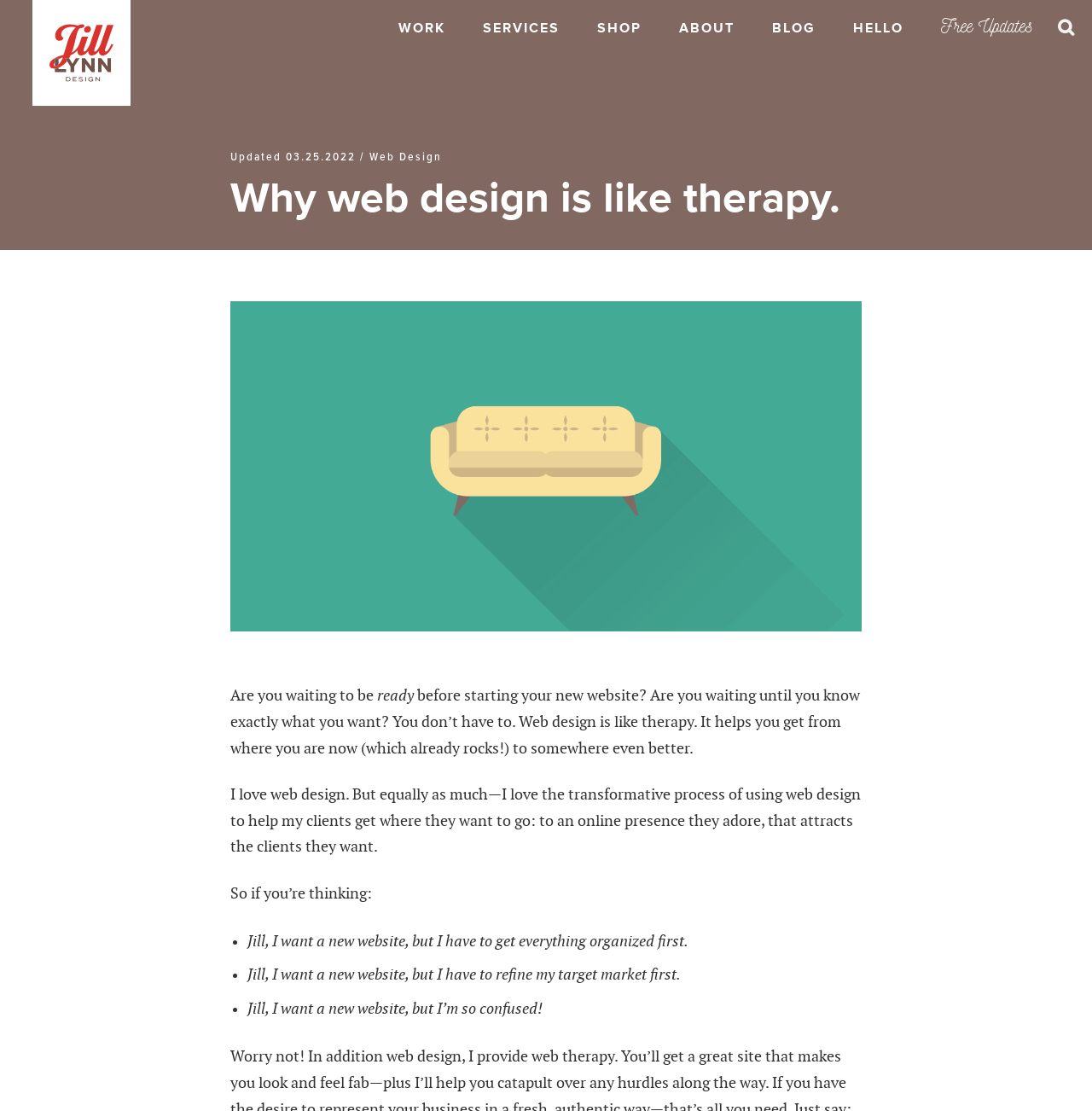Show me the bounding box coordinates of the clickable region to achieve the task as per the instruction: "Click the City Club of NY Logo".

None